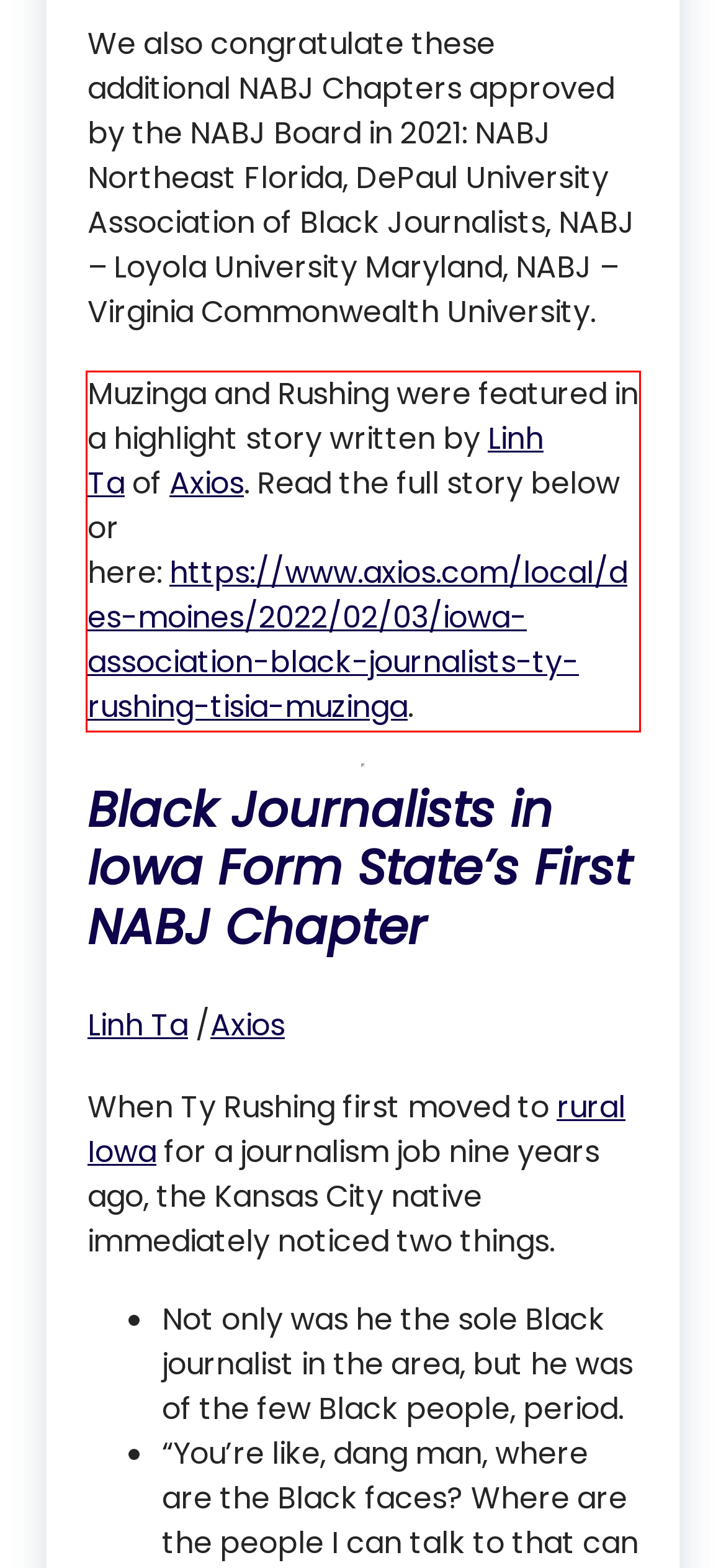Given a screenshot of a webpage containing a red rectangle bounding box, extract and provide the text content found within the red bounding box.

Muzinga and Rushing were featured in a highlight story written by Linh Ta of Axios. Read the full story below or here: https://www.axios.com/local/des-moines/2022/02/03/iowa-association-black-journalists-ty-rushing-tisia-muzinga.